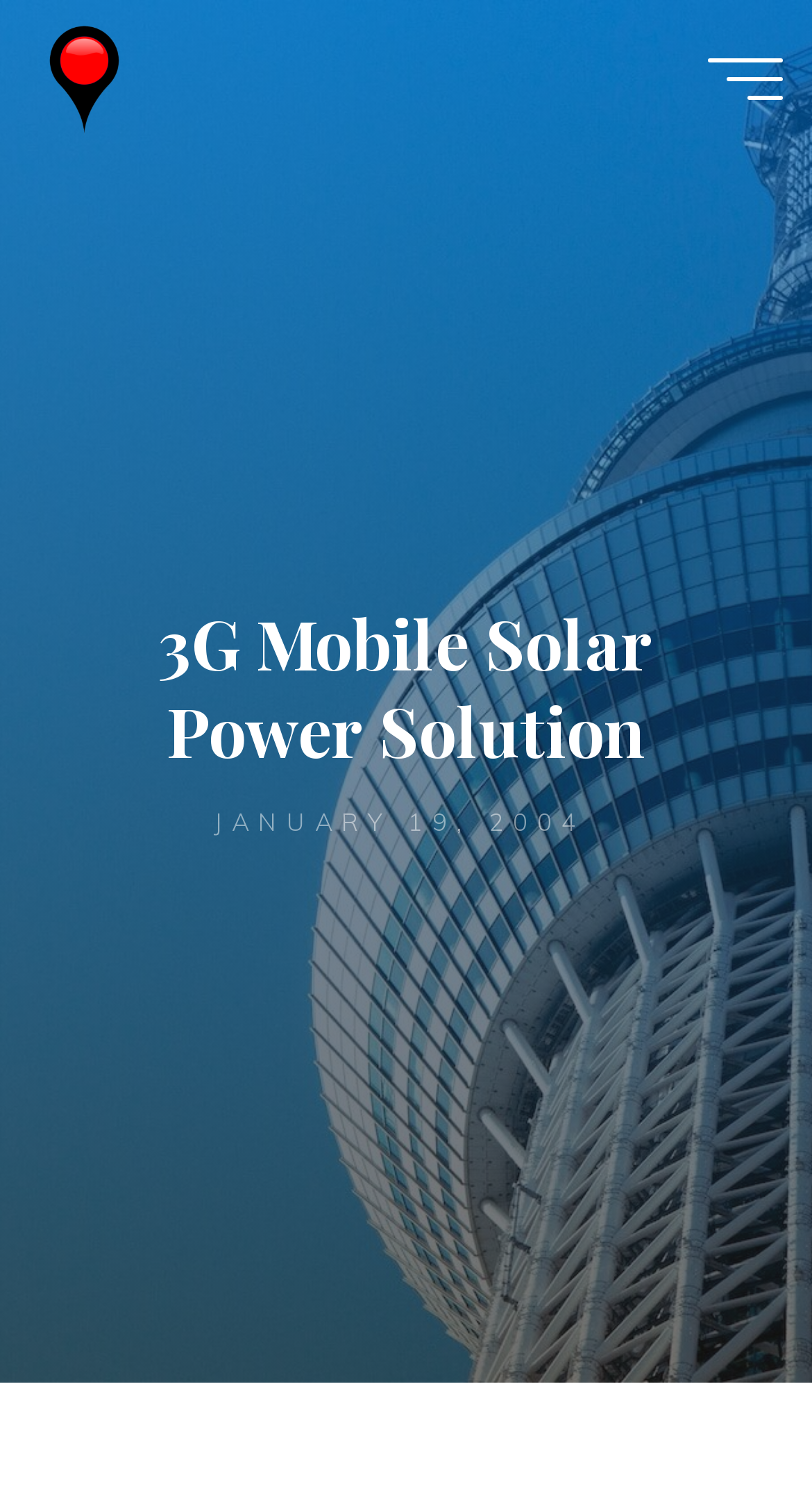Please answer the following question using a single word or phrase: 
What is the purpose of the button at the bottom?

Back to Top